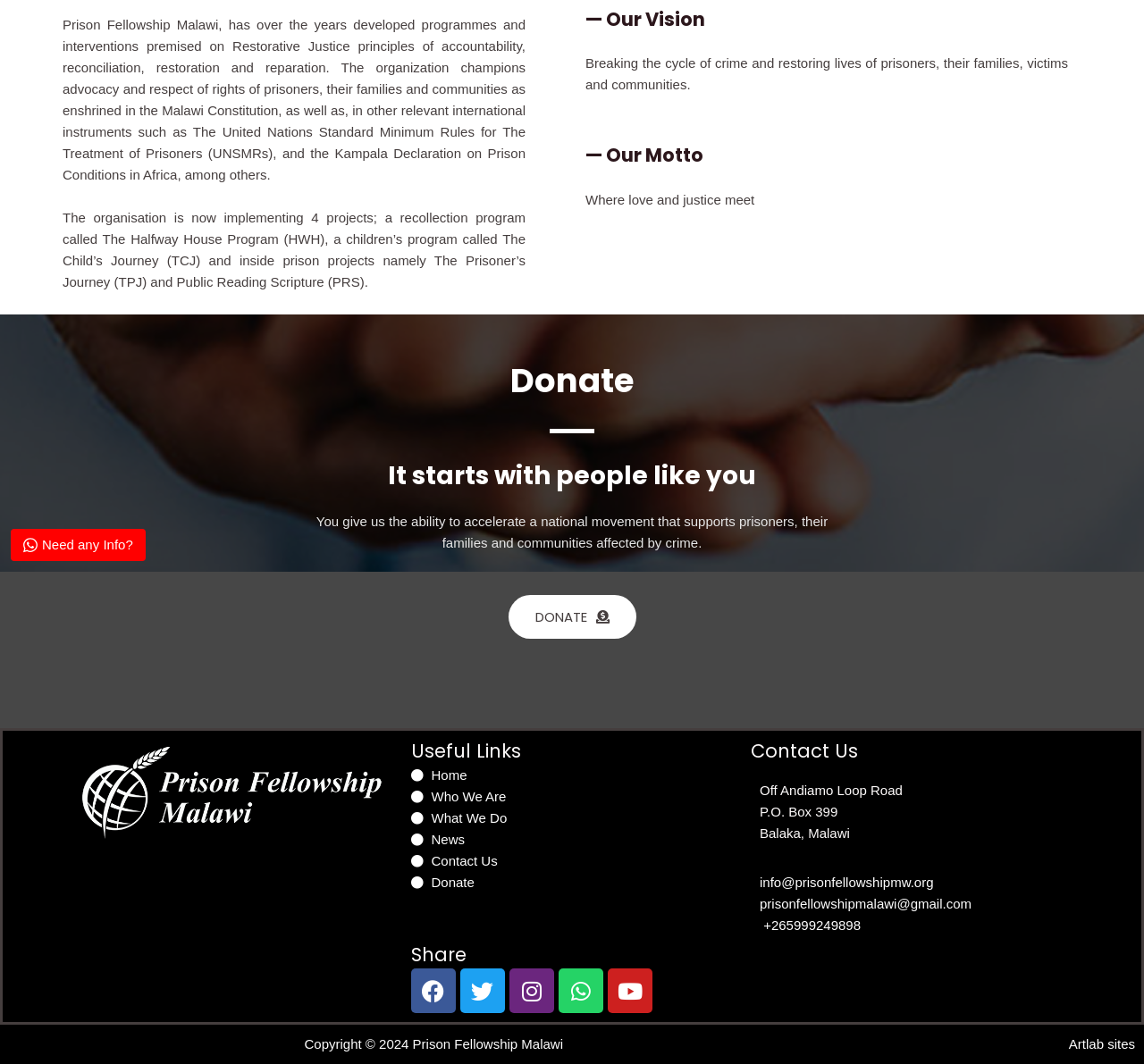Provide the bounding box coordinates for the specified HTML element described in this description: "Contact Us". The coordinates should be four float numbers ranging from 0 to 1, in the format [left, top, right, bottom].

[0.359, 0.799, 0.641, 0.819]